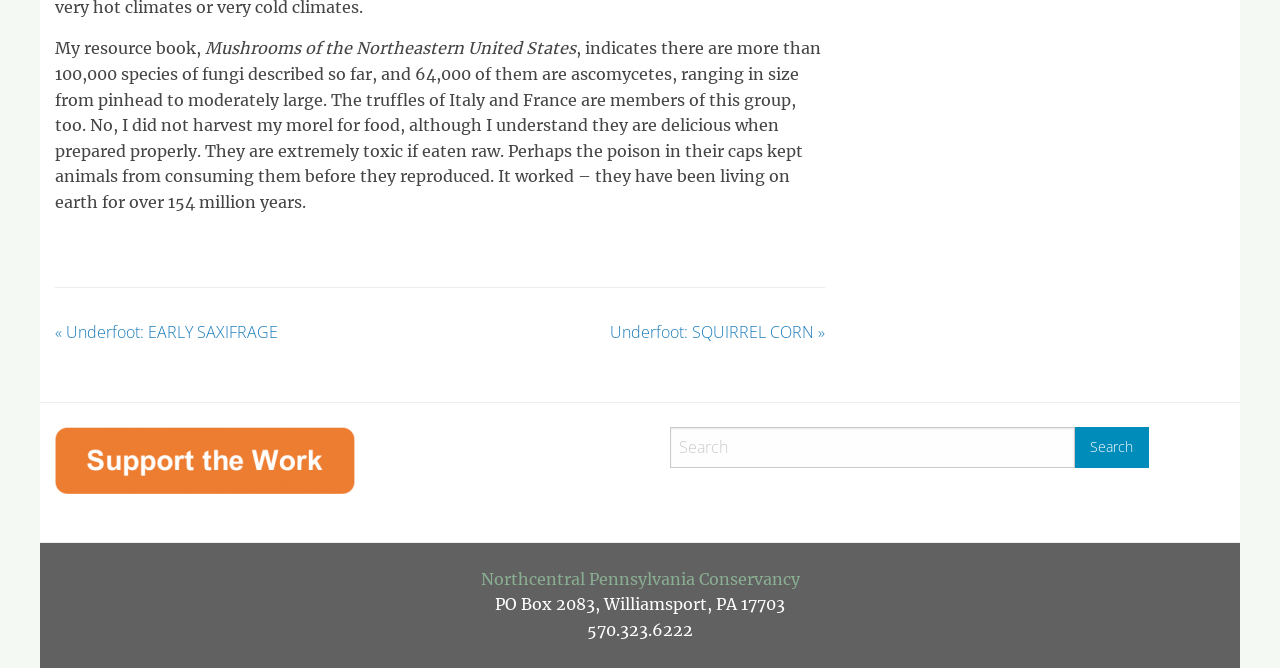How many species of fungi are described so far?
Please describe in detail the information shown in the image to answer the question.

According to the text on the webpage, it is mentioned that 'there are more than 100,000 species of fungi described so far'.